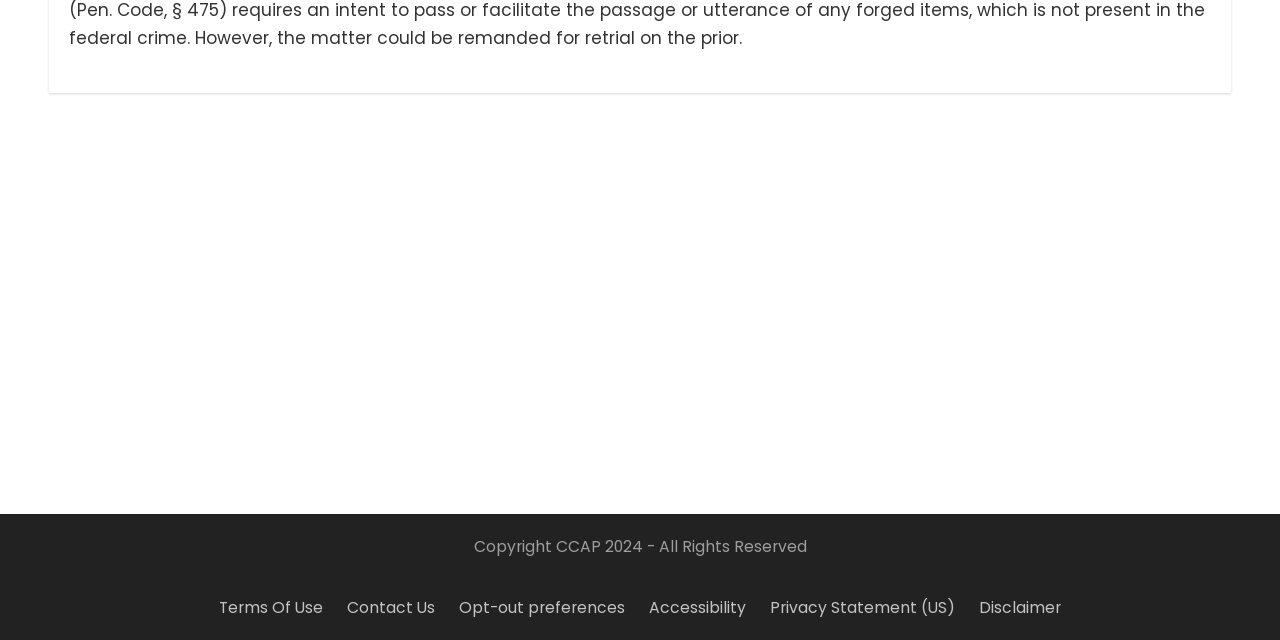Please determine the bounding box coordinates for the UI element described here. Use the format (top-left x, top-left y, bottom-right x, bottom-right y) with values bounded between 0 and 1: Contact Us

[0.271, 0.933, 0.34, 0.965]